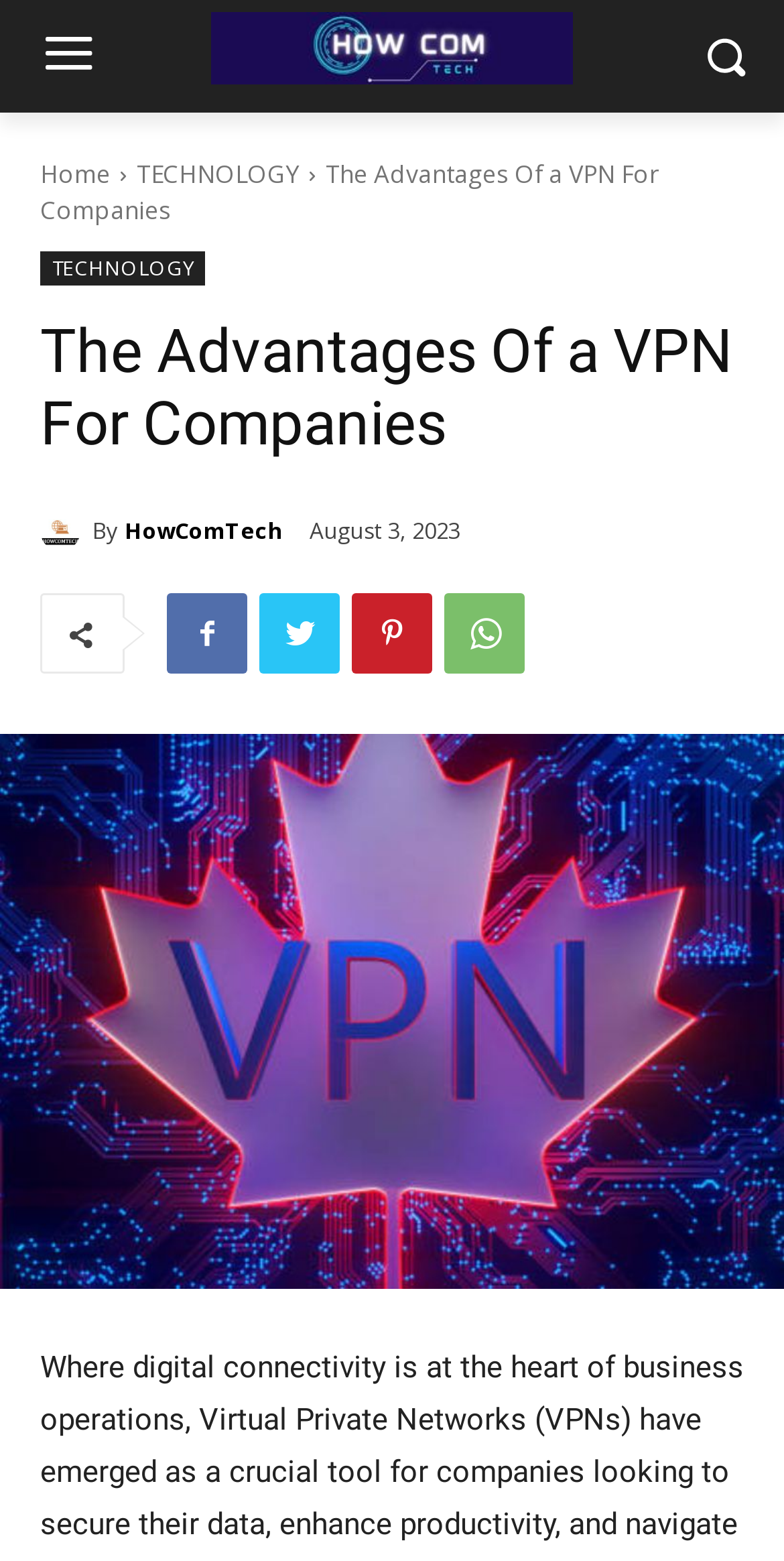Can you find and generate the webpage's heading?

The Advantages Of a VPN For Companies